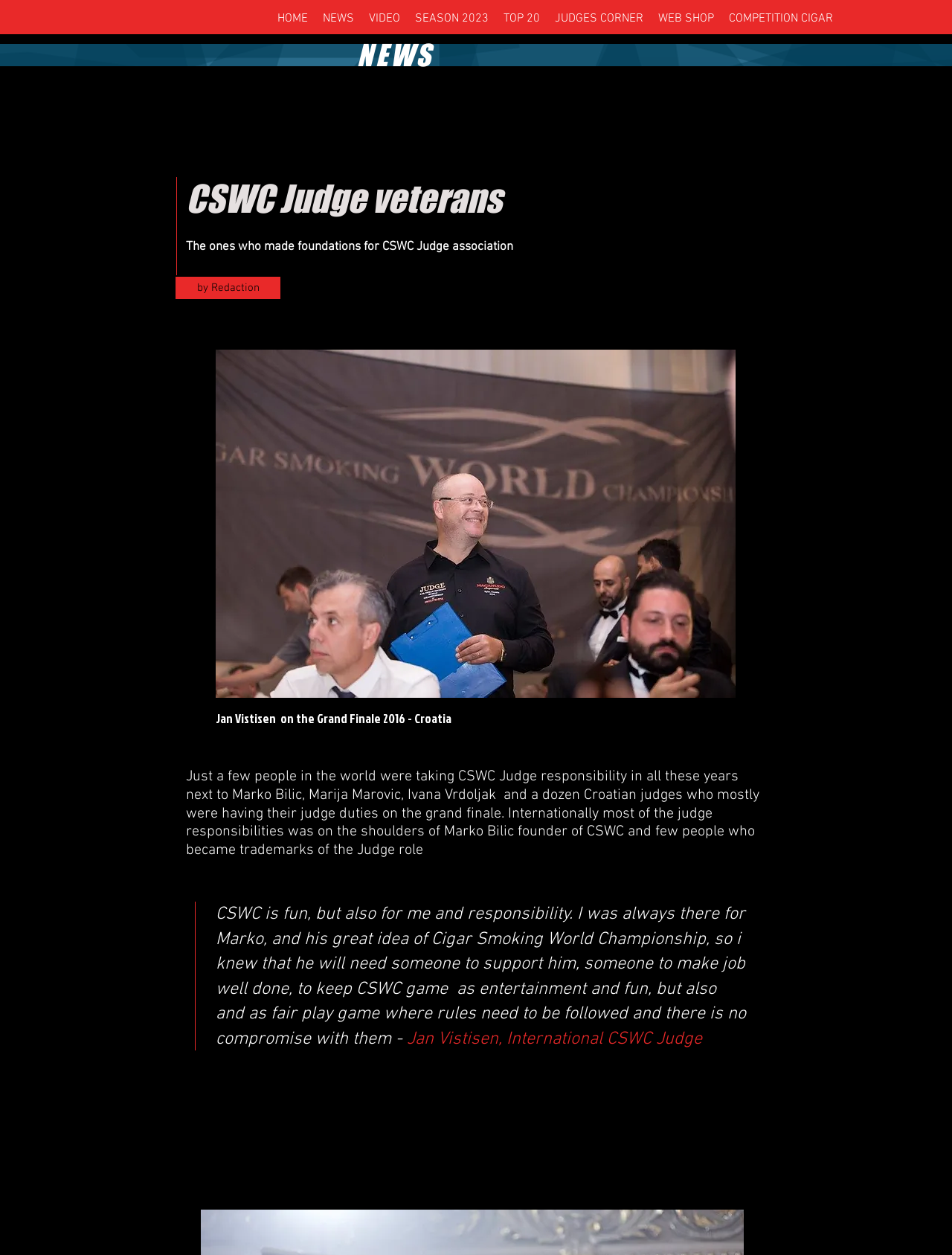Please identify the coordinates of the bounding box that should be clicked to fulfill this instruction: "view video".

[0.38, 0.006, 0.428, 0.024]